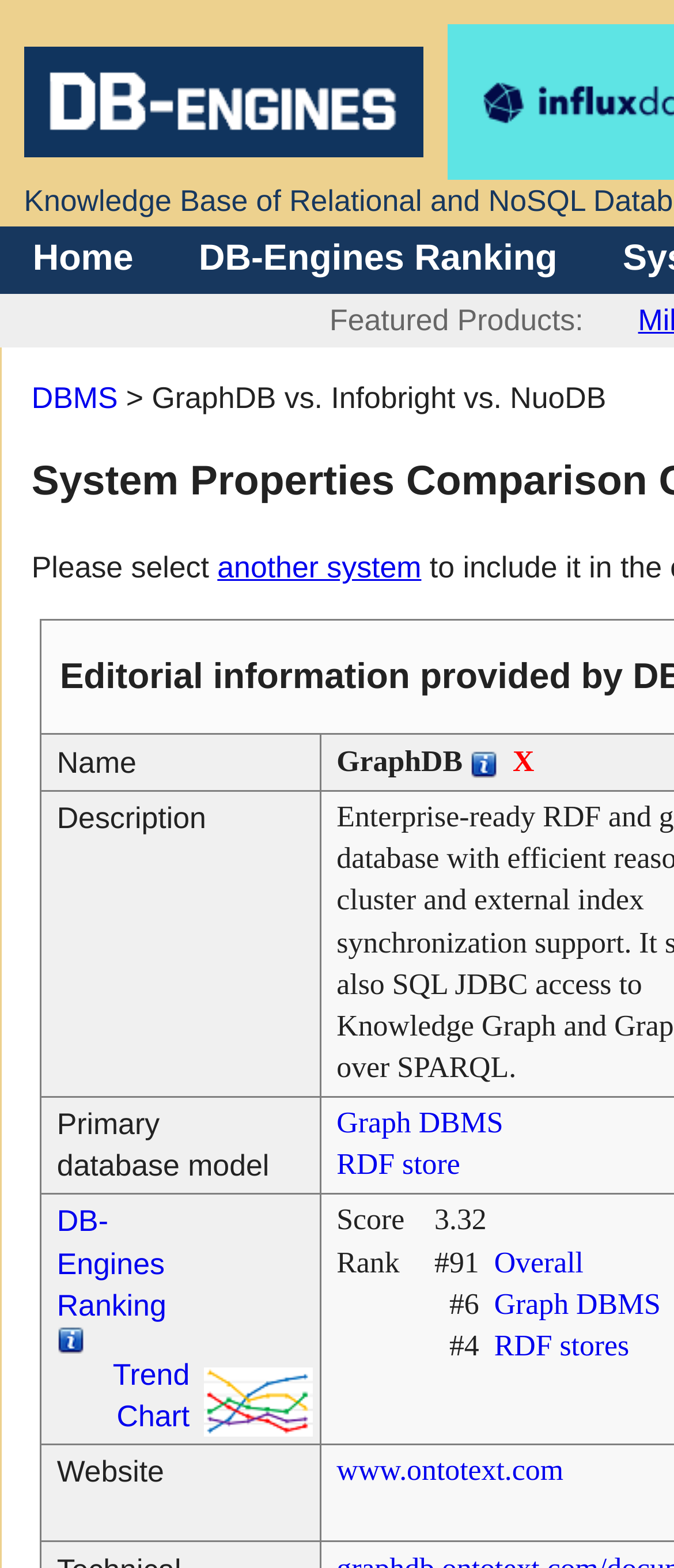Bounding box coordinates must be specified in the format (top-left x, top-left y, bottom-right x, bottom-right y). All values should be floating point numbers between 0 and 1. What are the bounding box coordinates of the UI element described as: another system

[0.322, 0.351, 0.625, 0.373]